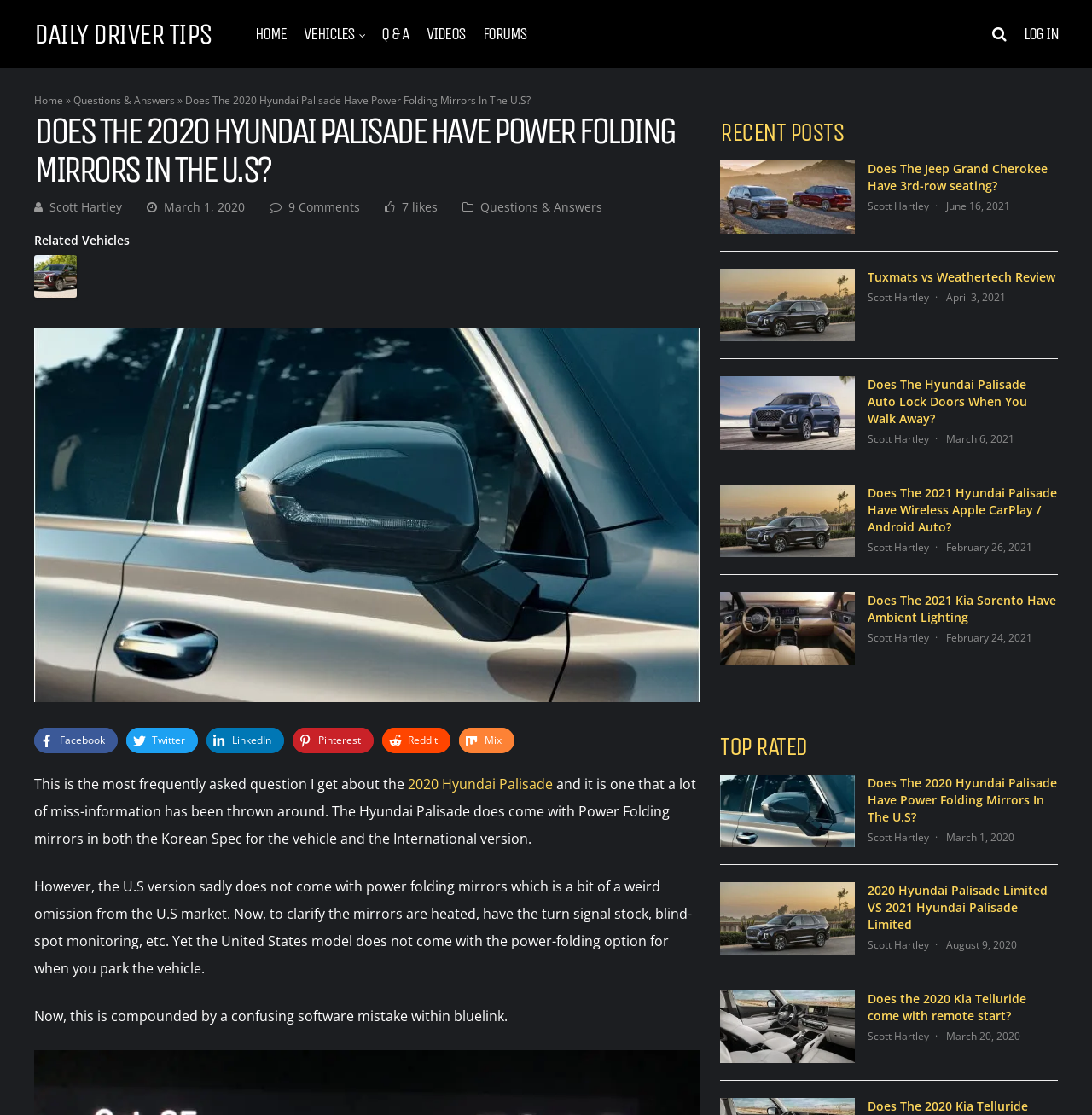Please provide a comprehensive response to the question based on the details in the image: What is the topic of the webpage?

The webpage is about the 2020 Hyundai Palisade, specifically discussing whether it has power folding mirrors in the U.S. market.